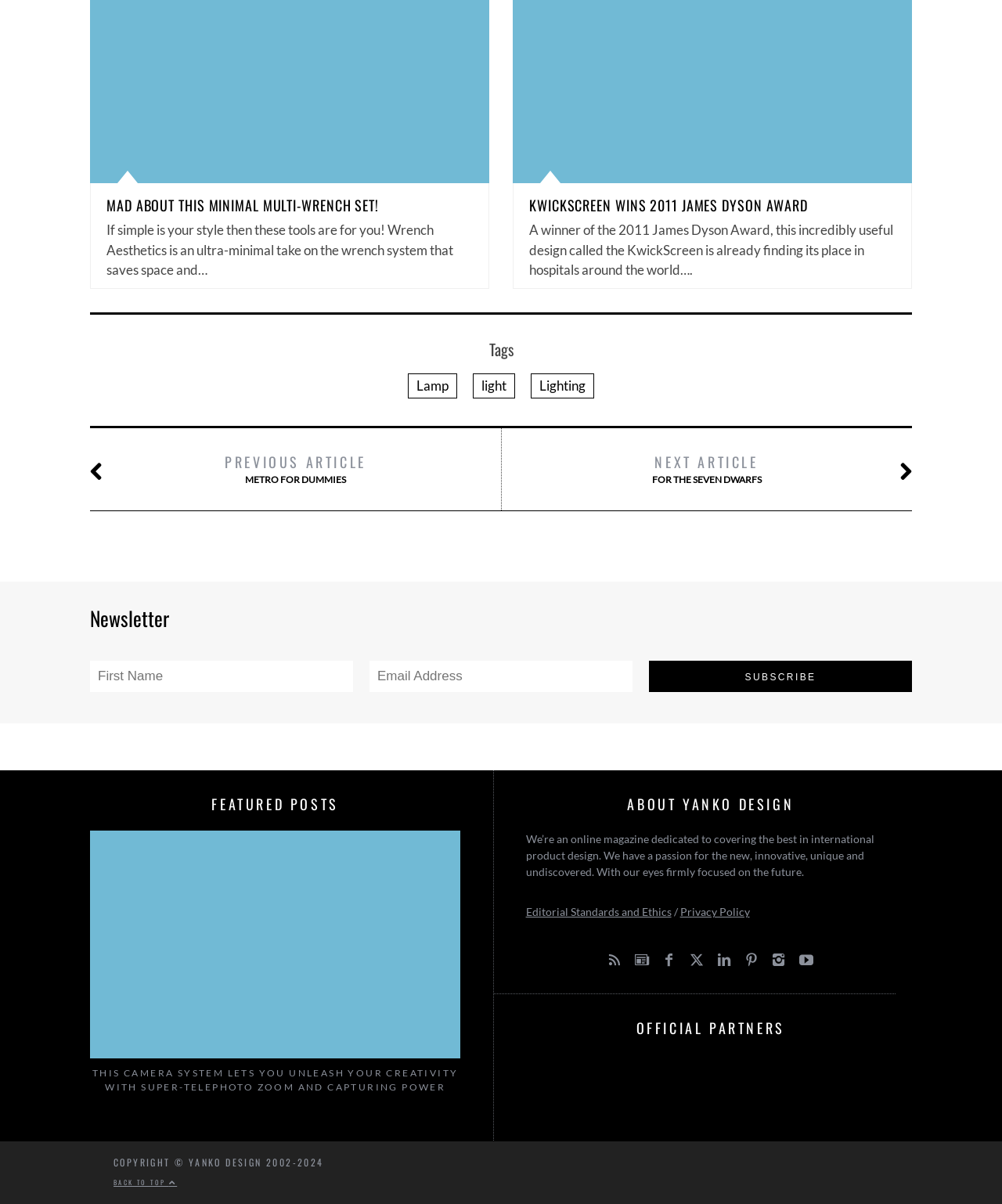Can you specify the bounding box coordinates of the area that needs to be clicked to fulfill the following instruction: "Learn about Yanko Design"?

[0.525, 0.659, 0.894, 0.677]